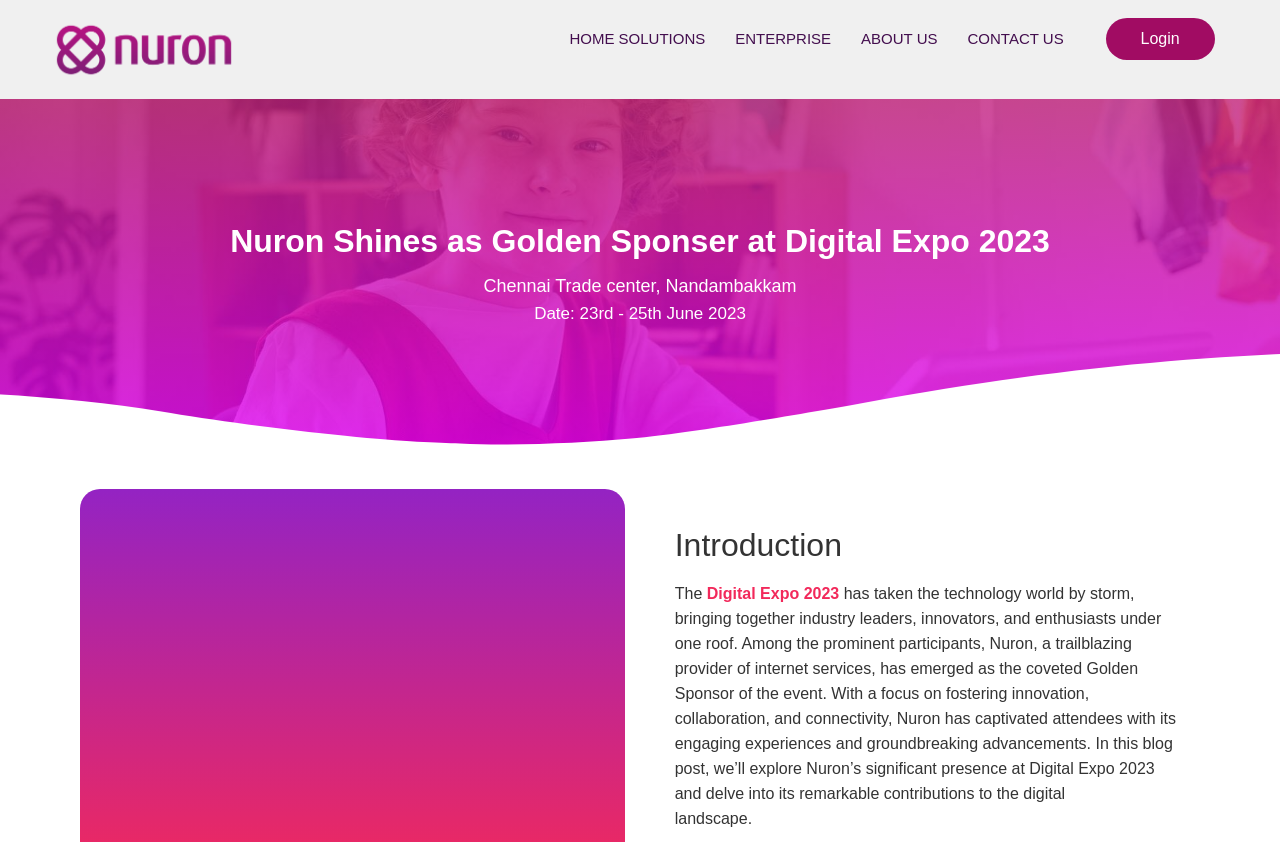Answer this question using a single word or a brief phrase:
What is the date of the event?

23rd - 25th June 2023